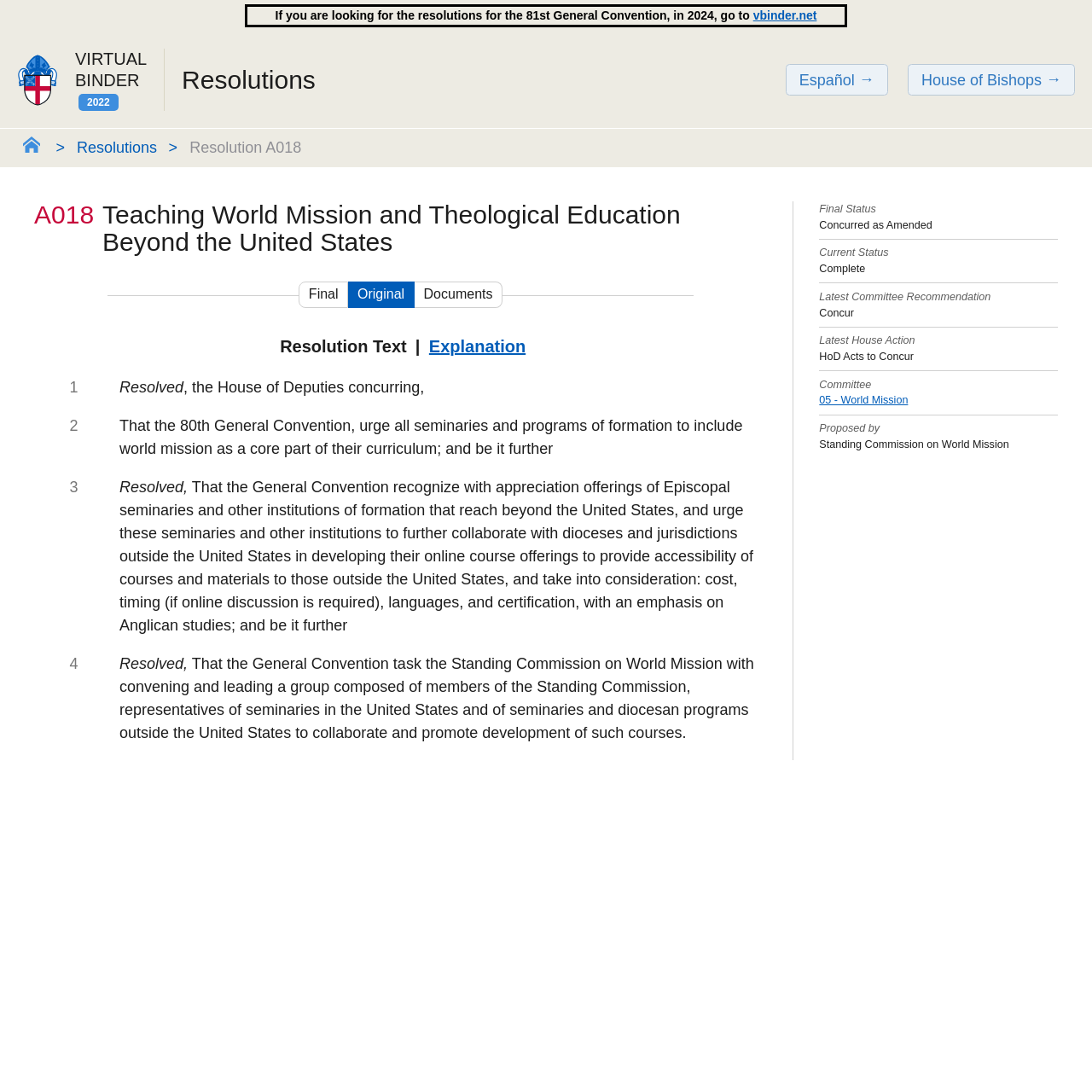Write a detailed summary of the webpage.

The webpage is titled "General Convention Virtual Binder" and appears to be a digital repository for resolutions and documents related to the 80th General Convention. 

At the top of the page, there is a logo of the General Convention Virtual Binder, accompanied by a heading "VIRTUAL BINDER 2022" and a link to the same. Below this, there is a heading "Resolutions" and a link to "Español" and "House of Bishops". 

On the left side of the page, there is a navigation menu with links to "Home", "Resolutions", and other sections. 

The main content of the page is an article about Resolution A018, which is titled "Teaching World Mission and Theological Education Beyond the United States". This article has several sections, including "Final", "Original", "Documents", "Explanation", and "Resolution Text". 

The resolution text is a lengthy passage that discusses the importance of including world mission in the curriculum of seminaries and programs of formation. It also urges these institutions to collaborate with dioceses and jurisdictions outside the United States to develop online course offerings. 

On the right side of the page, there is a description list that provides additional information about the resolution, including its final status, current status, latest committee recommendation, latest house action, committee, and proposed by.